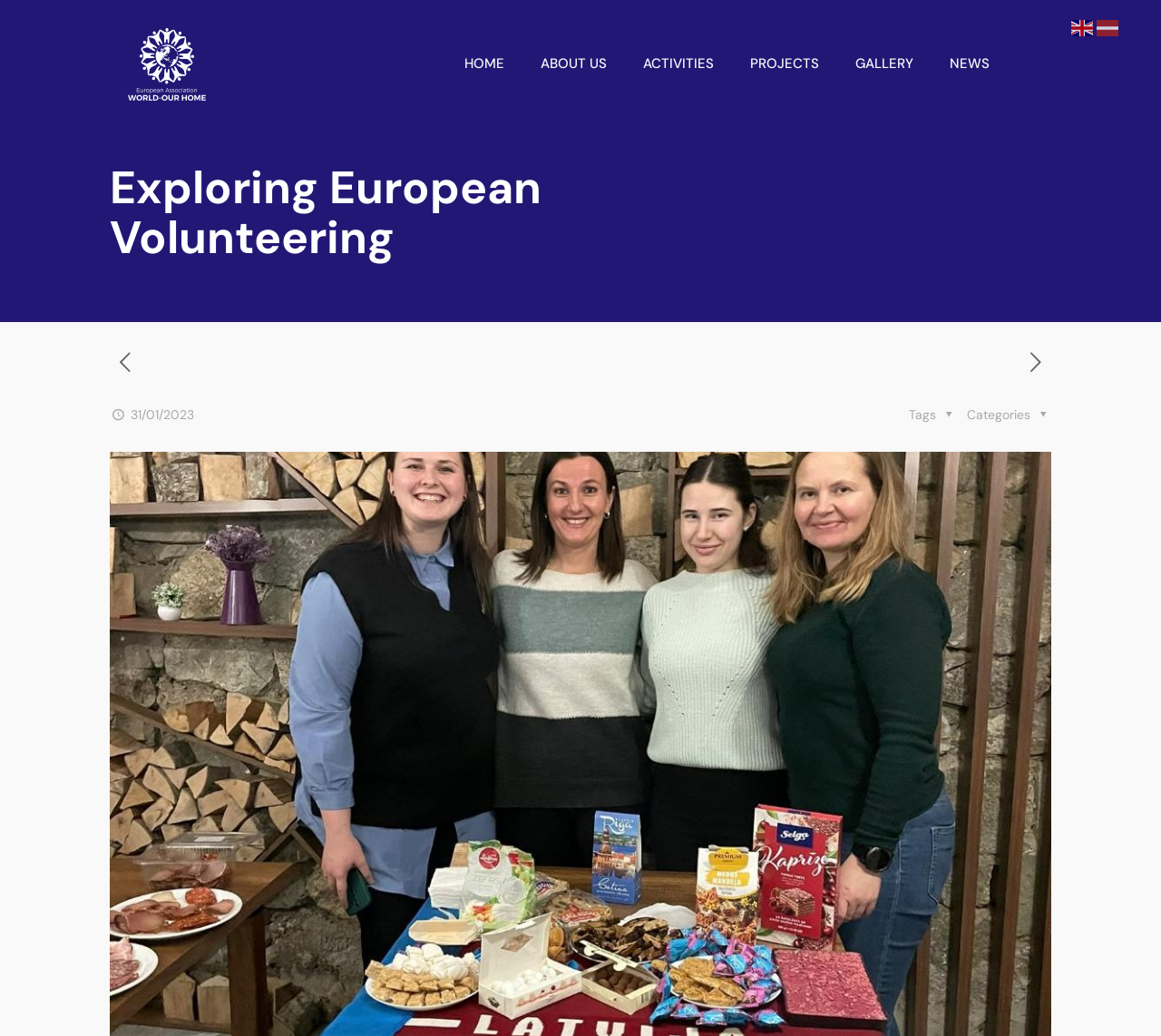Could you indicate the bounding box coordinates of the region to click in order to complete this instruction: "View the World-our-home-logo-white-1x image".

[0.11, 0.028, 0.177, 0.098]